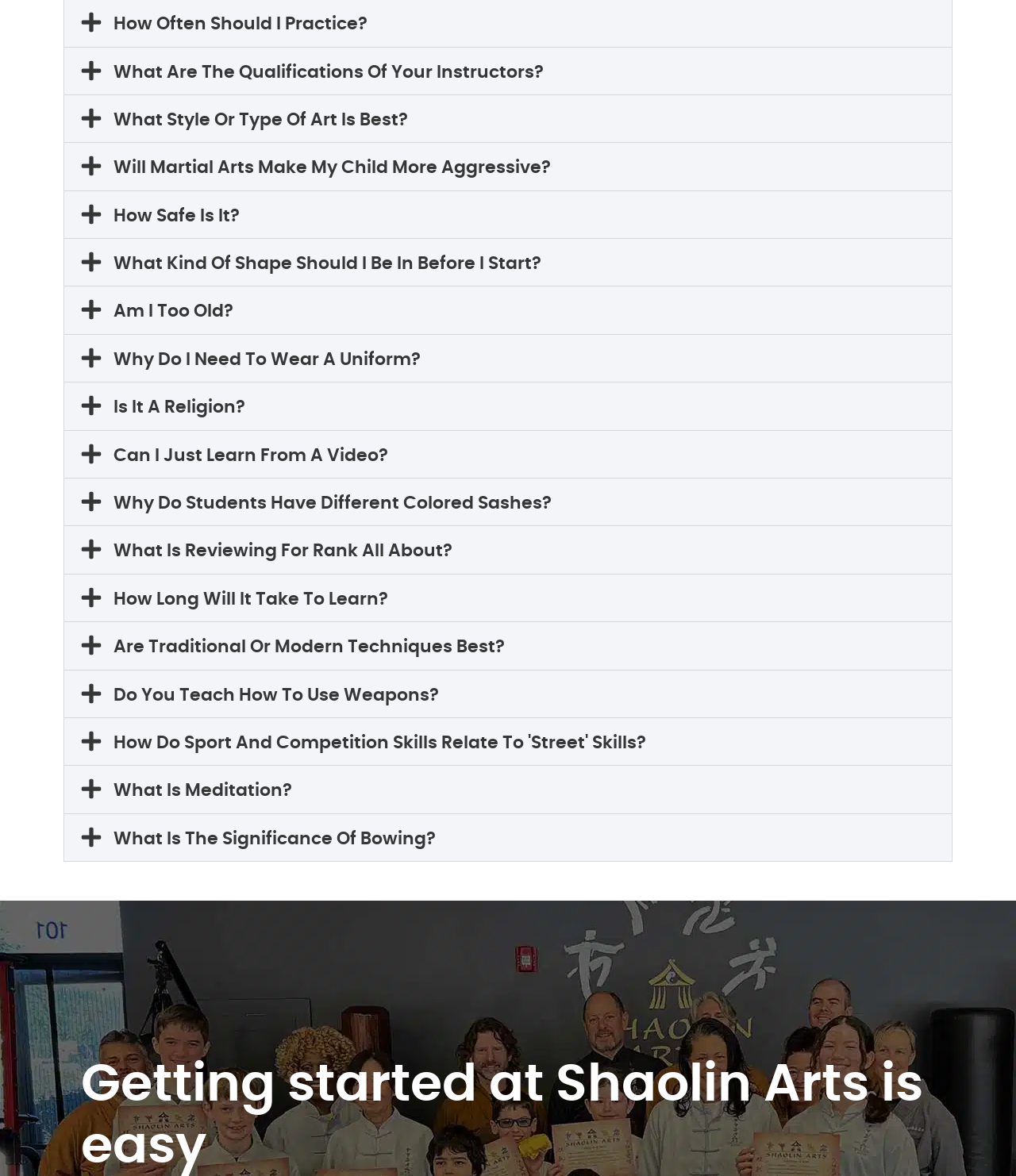Are there any questions about meditation?
Analyze the image and provide a thorough answer to the question.

Yes, there is a question about meditation, which is indicated by the button element with the text 'What Is Meditation?' and its corresponding generic element with the same text.